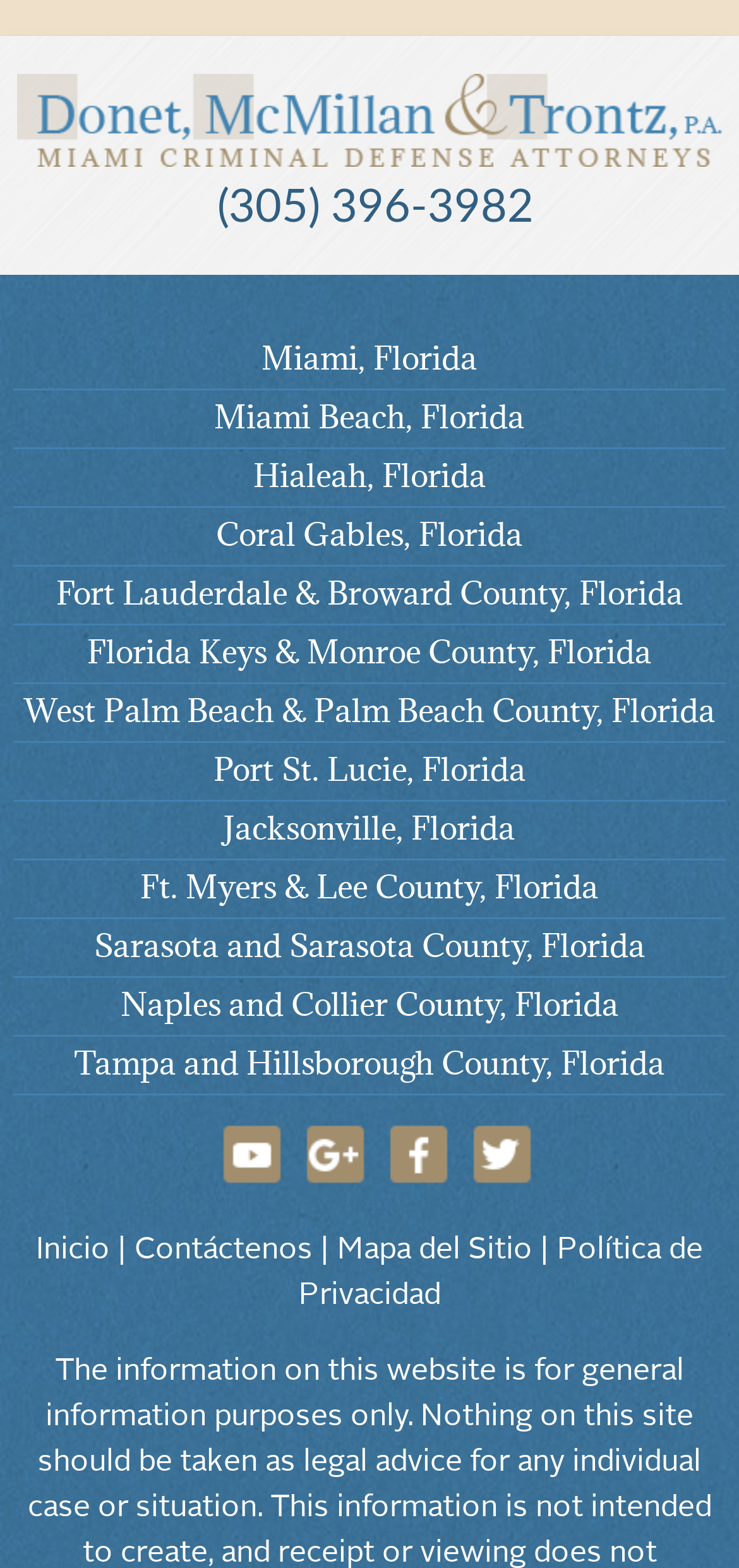Observe the image and answer the following question in detail: What is the name of the law firm on the webpage?

I found the name of the law firm by looking at the image at the top of the page with the text 'Donet, McMillan & Trontz, P.A.'